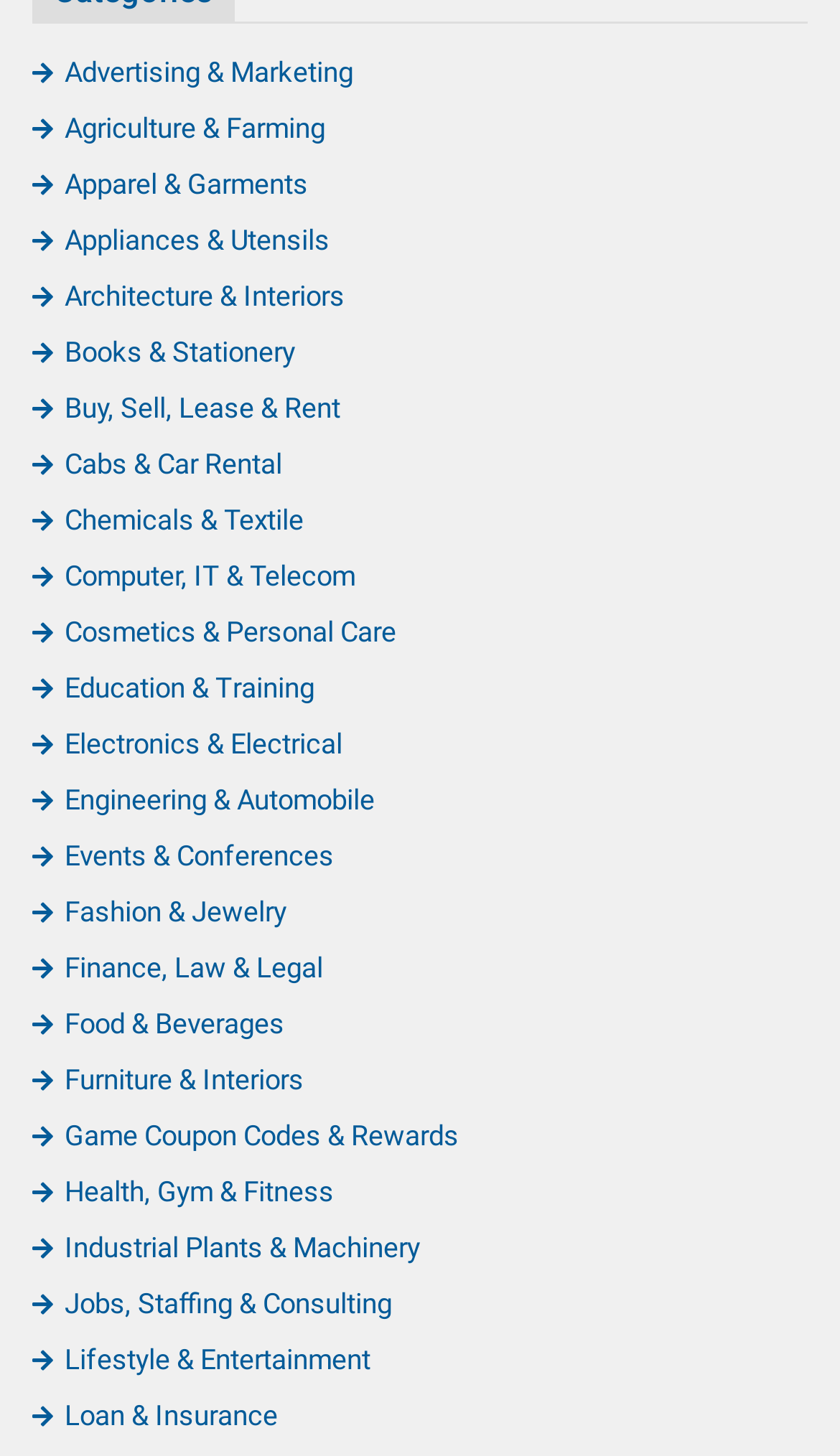Show the bounding box coordinates of the element that should be clicked to complete the task: "Learn about Health, Gym & Fitness".

[0.038, 0.808, 0.397, 0.83]